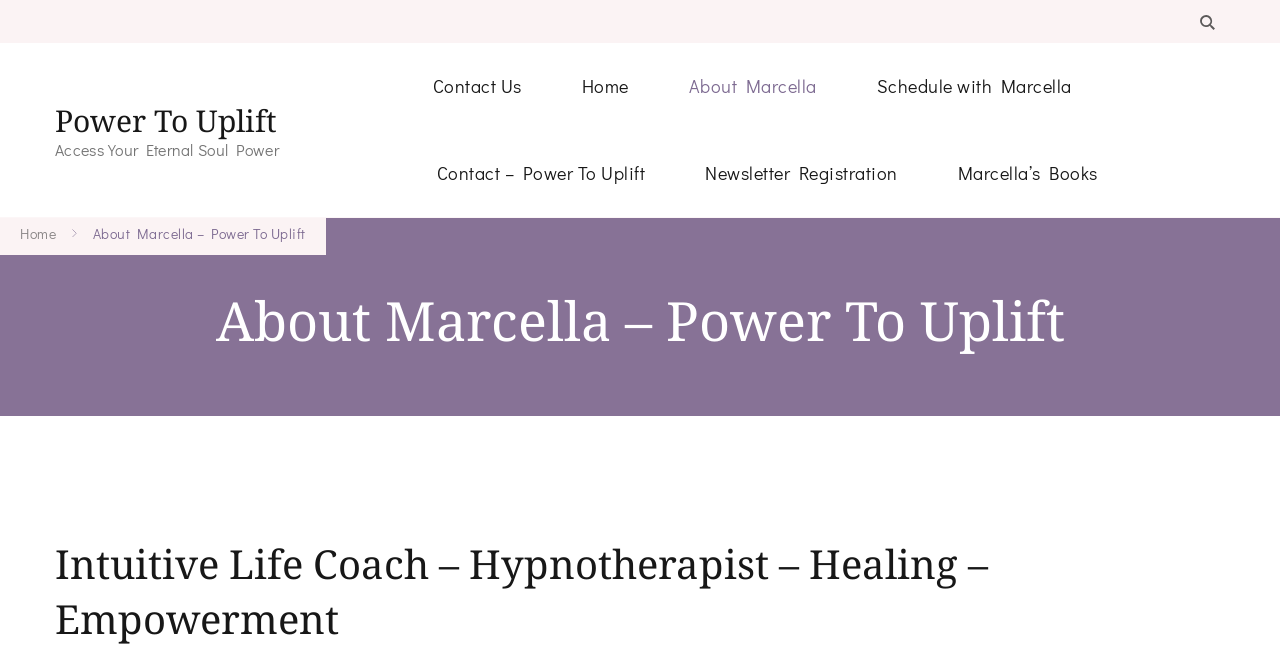How many links are present in the top navigation bar?
Could you give a comprehensive explanation in response to this question?

By analyzing the webpage, I found five links in the top navigation bar: 'Home', 'About Marcella', 'Schedule with Marcella', 'Contact Us', and 'Newsletter Registration'.